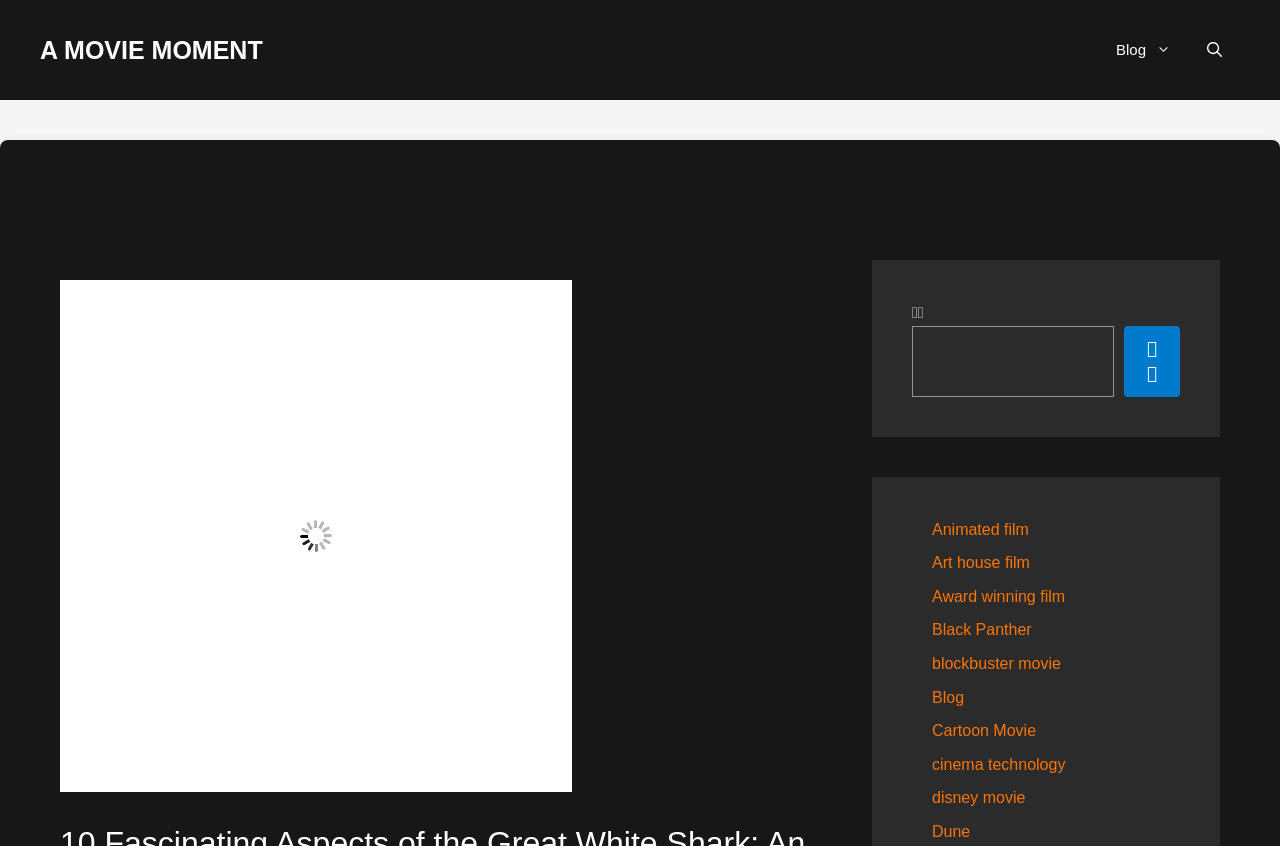Using the format (top-left x, top-left y, bottom-right x, bottom-right y), and given the element description, identify the bounding box coordinates within the screenshot: Blog

[0.728, 0.814, 0.753, 0.834]